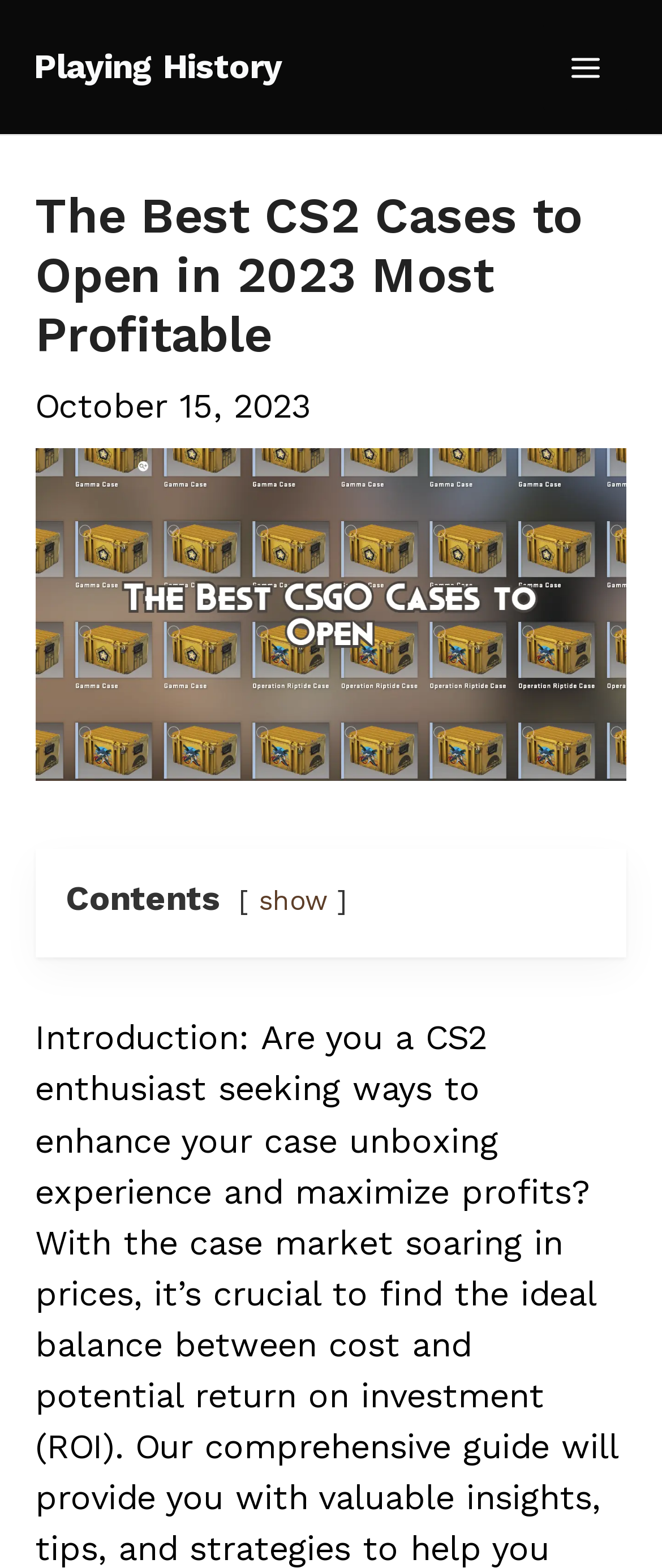Refer to the screenshot and give an in-depth answer to this question: What is the purpose of the 'show' link?

I inferred the purpose of the 'show' link by looking at its location and context. It is located next to the 'Contents' static text, suggesting that it is used to show or expand the contents section.